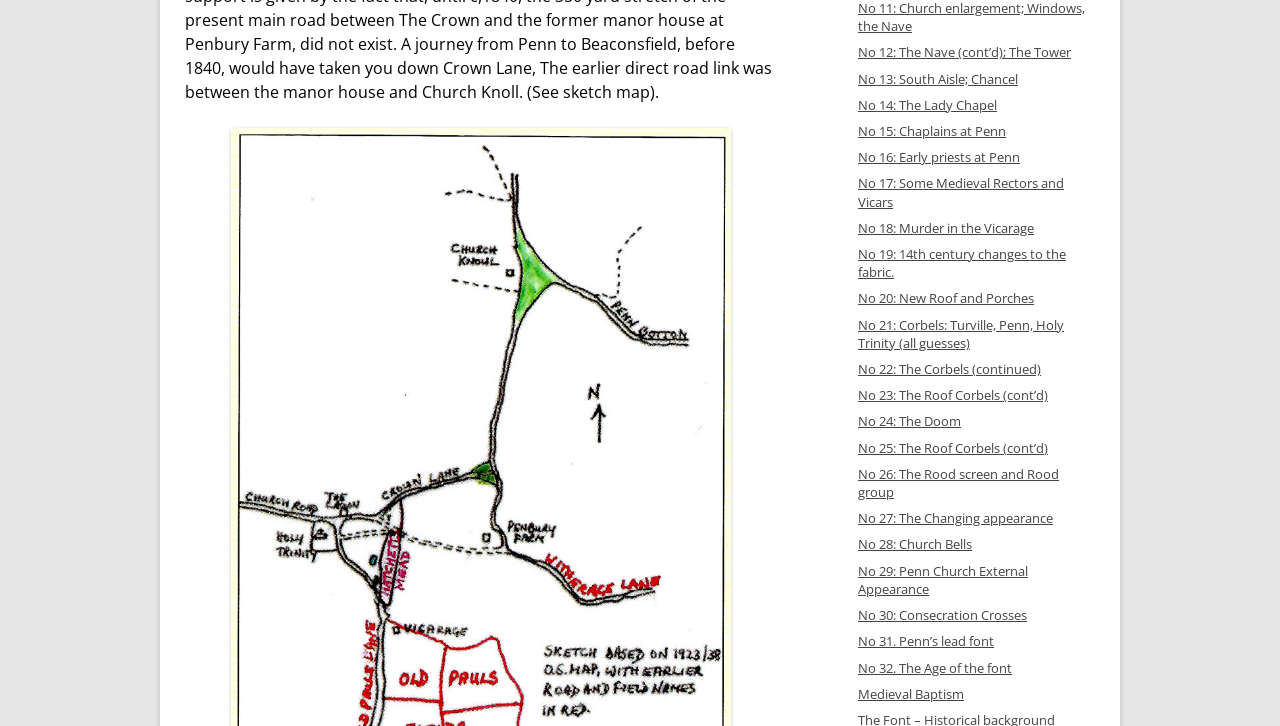Locate and provide the bounding box coordinates for the HTML element that matches this description: "Medieval Baptism".

[0.67, 0.944, 0.753, 0.968]